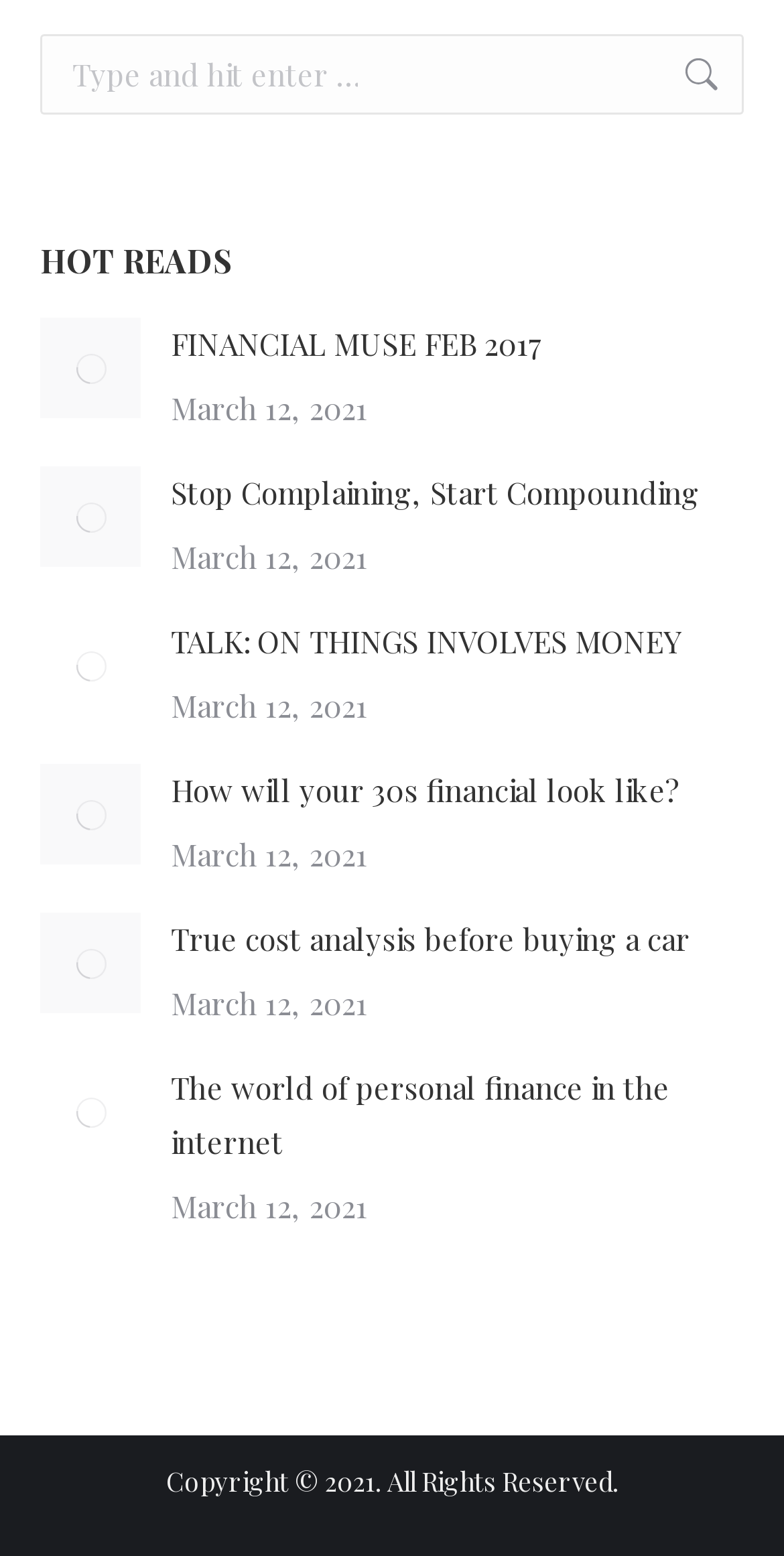Predict the bounding box coordinates for the UI element described as: "TALK: ON THINGS INVOLVES MONEY". The coordinates should be four float numbers between 0 and 1, presented as [left, top, right, bottom].

[0.218, 0.395, 0.869, 0.43]